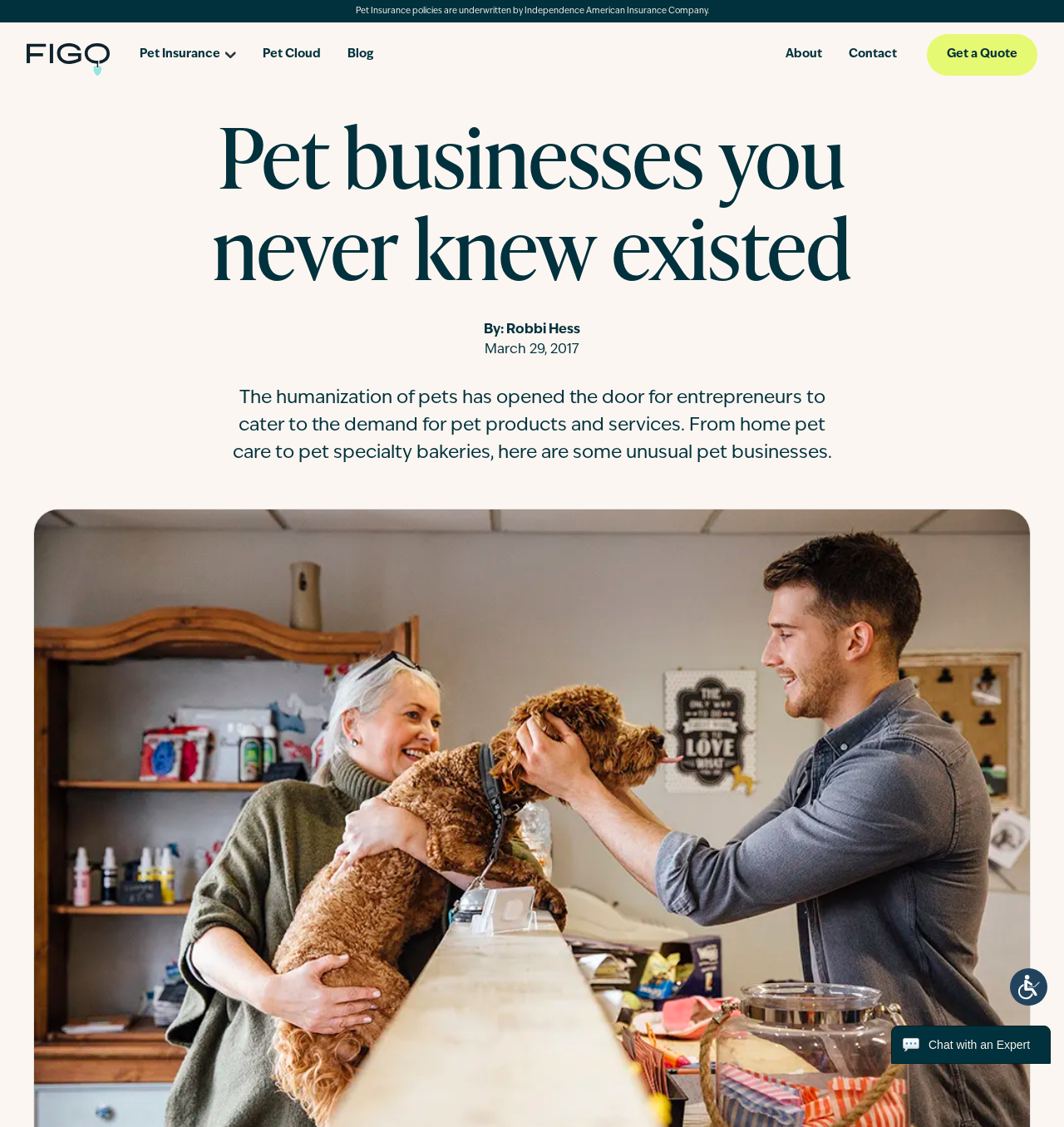Extract the main title from the webpage.

Pet businesses you never knew existed